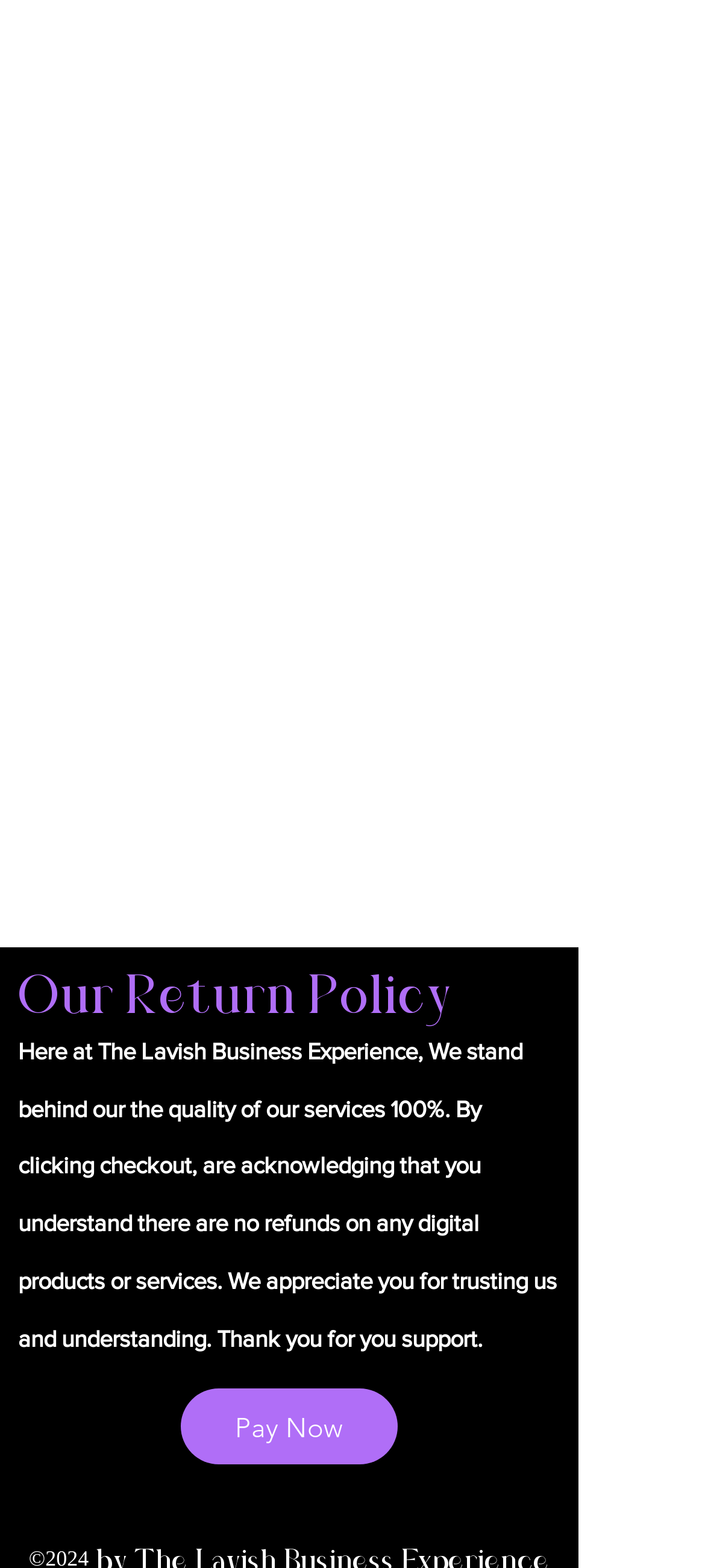What is the business's stance on refunds?
From the image, respond using a single word or phrase.

No refunds